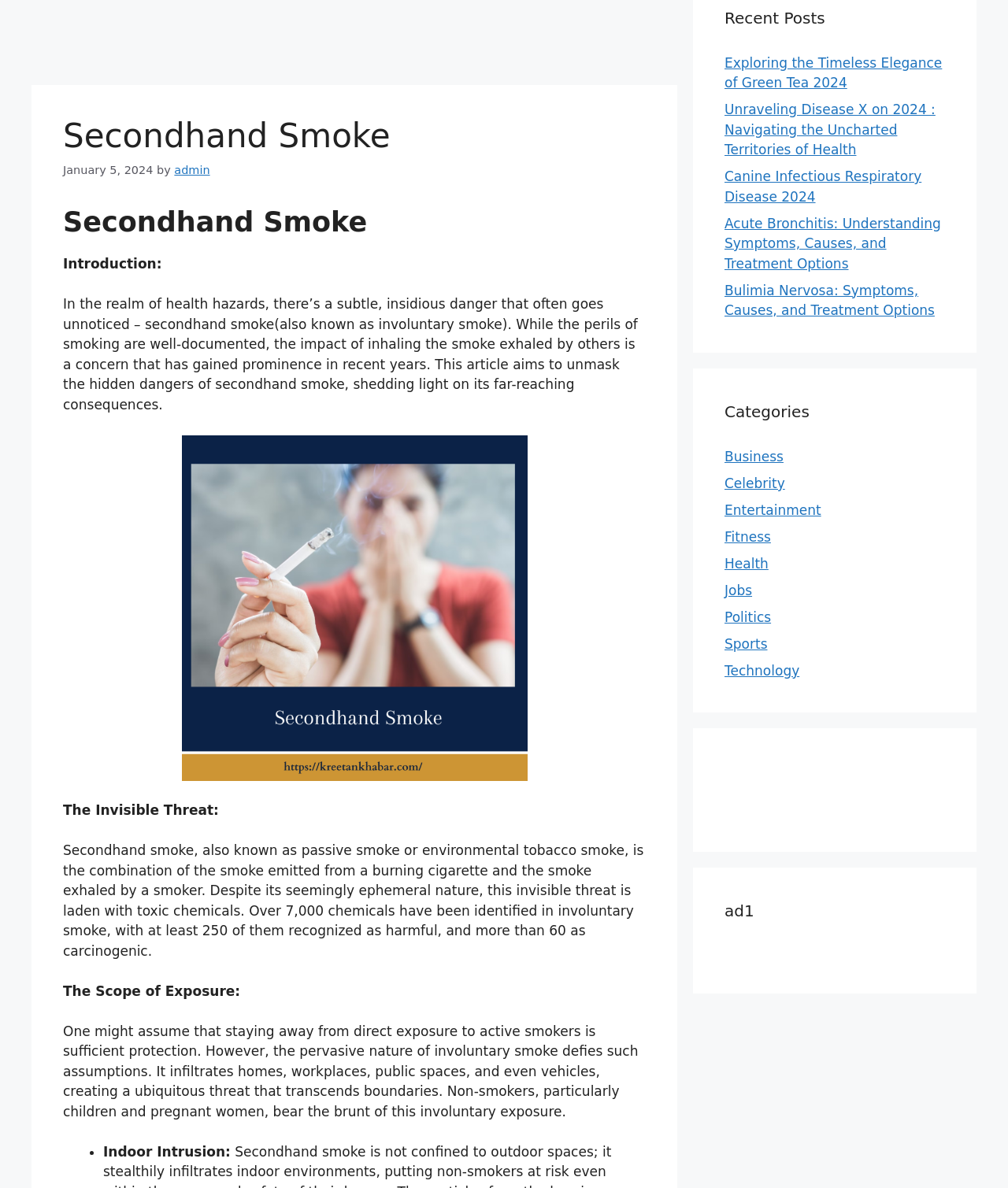Based on the provided description, "Technology", find the bounding box of the corresponding UI element in the screenshot.

[0.719, 0.558, 0.793, 0.571]